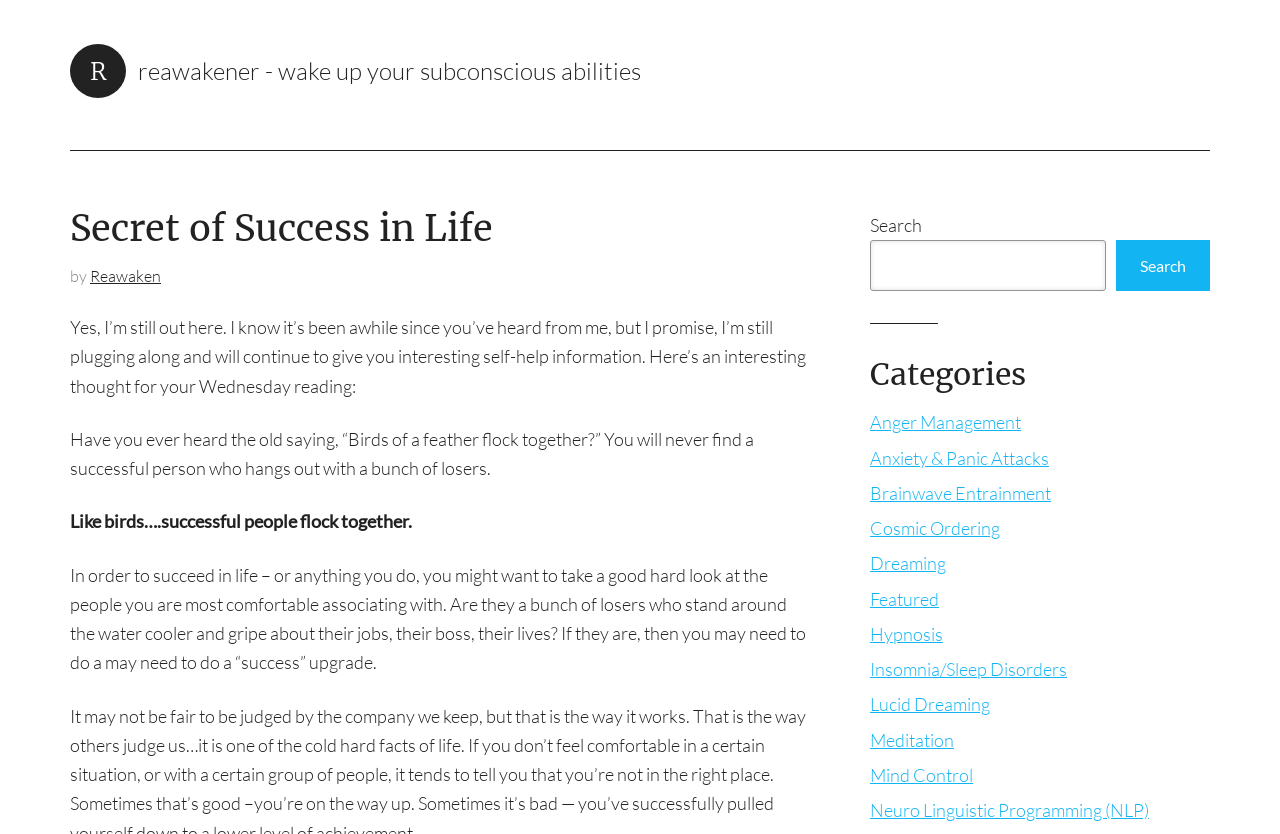Please determine the bounding box coordinates of the element's region to click in order to carry out the following instruction: "Visit the page of Reawaken". The coordinates should be four float numbers between 0 and 1, i.e., [left, top, right, bottom].

[0.07, 0.319, 0.126, 0.343]